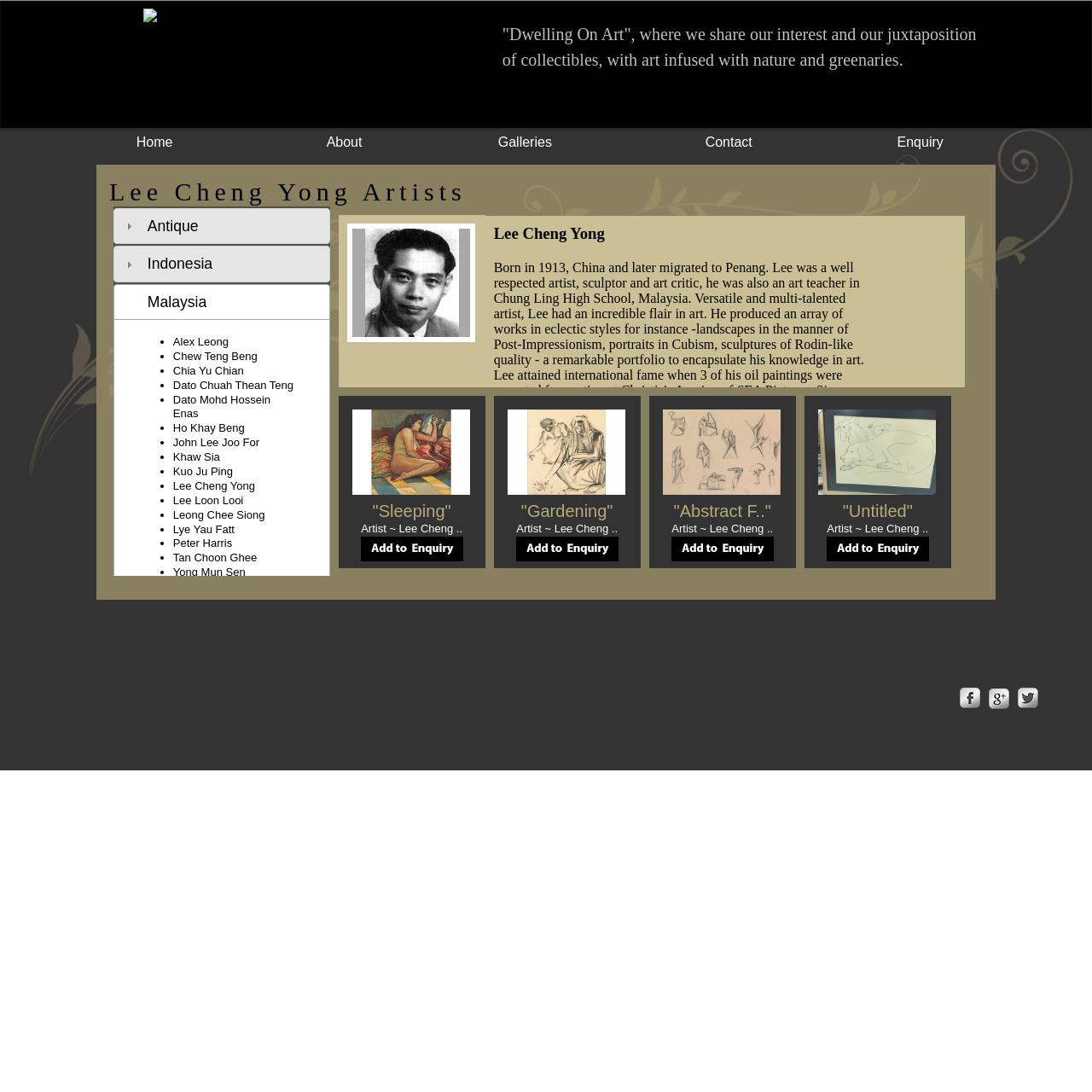Determine the bounding box coordinates for the element that should be clicked to follow this instruction: "Select the Malaysia tab". The coordinates should be given as four float numbers between 0 and 1, in the format [left, top, right, bottom].

[0.104, 0.26, 0.302, 0.293]